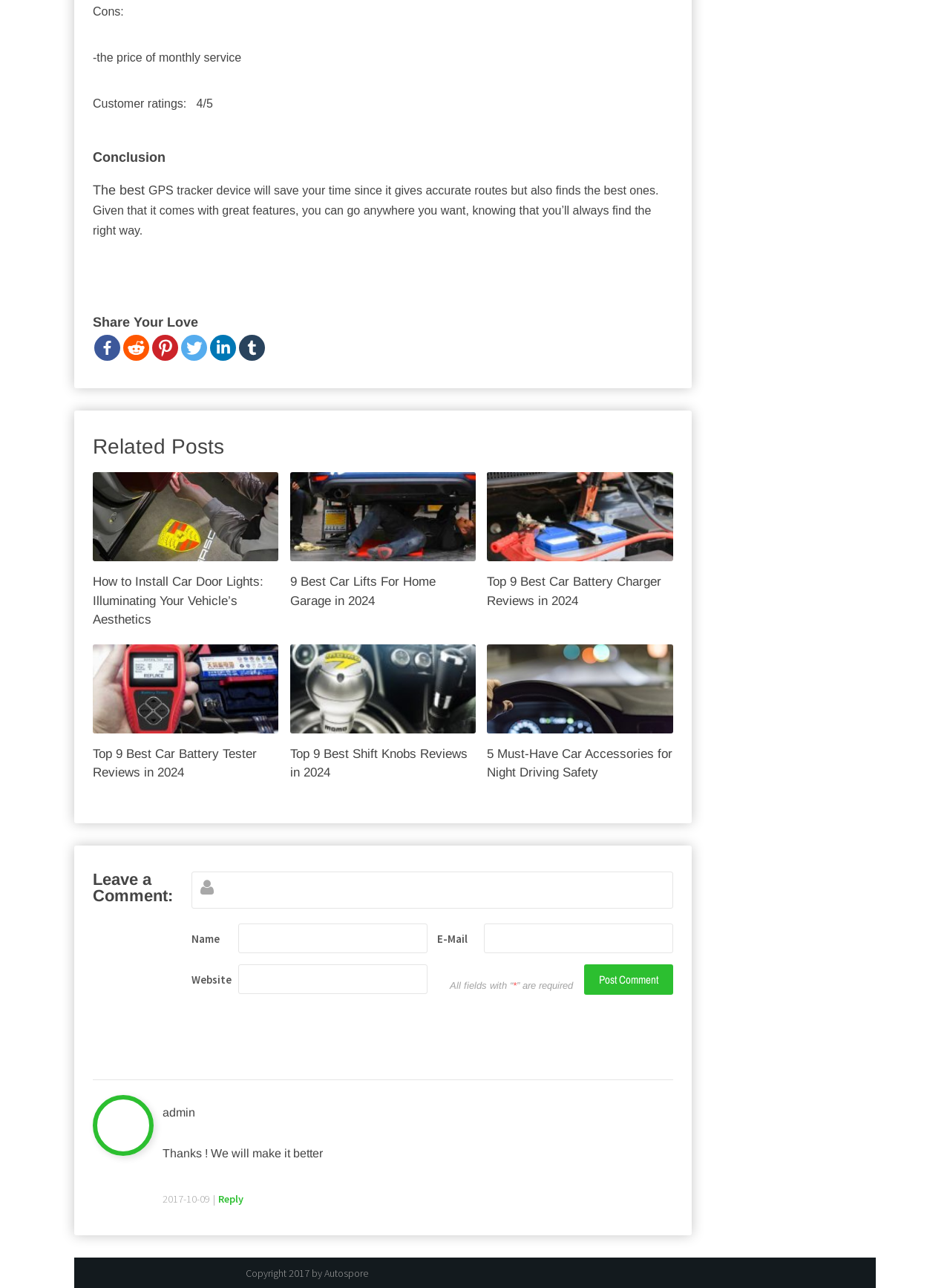Please identify the bounding box coordinates of where to click in order to follow the instruction: "Leave a comment".

[0.233, 0.677, 0.707, 0.7]